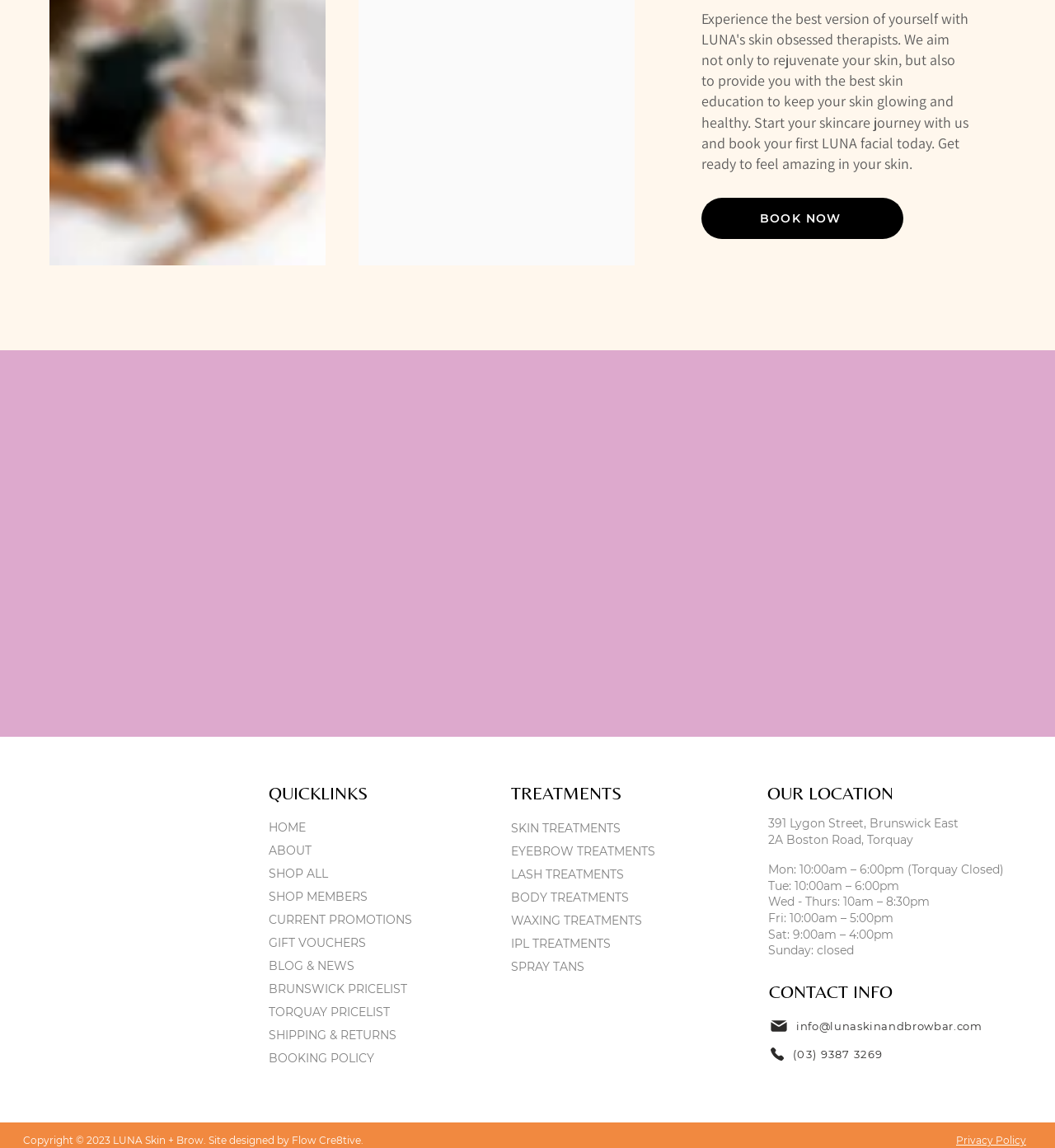Please identify the bounding box coordinates of the element I need to click to follow this instruction: "View current promotions".

[0.255, 0.795, 0.391, 0.808]